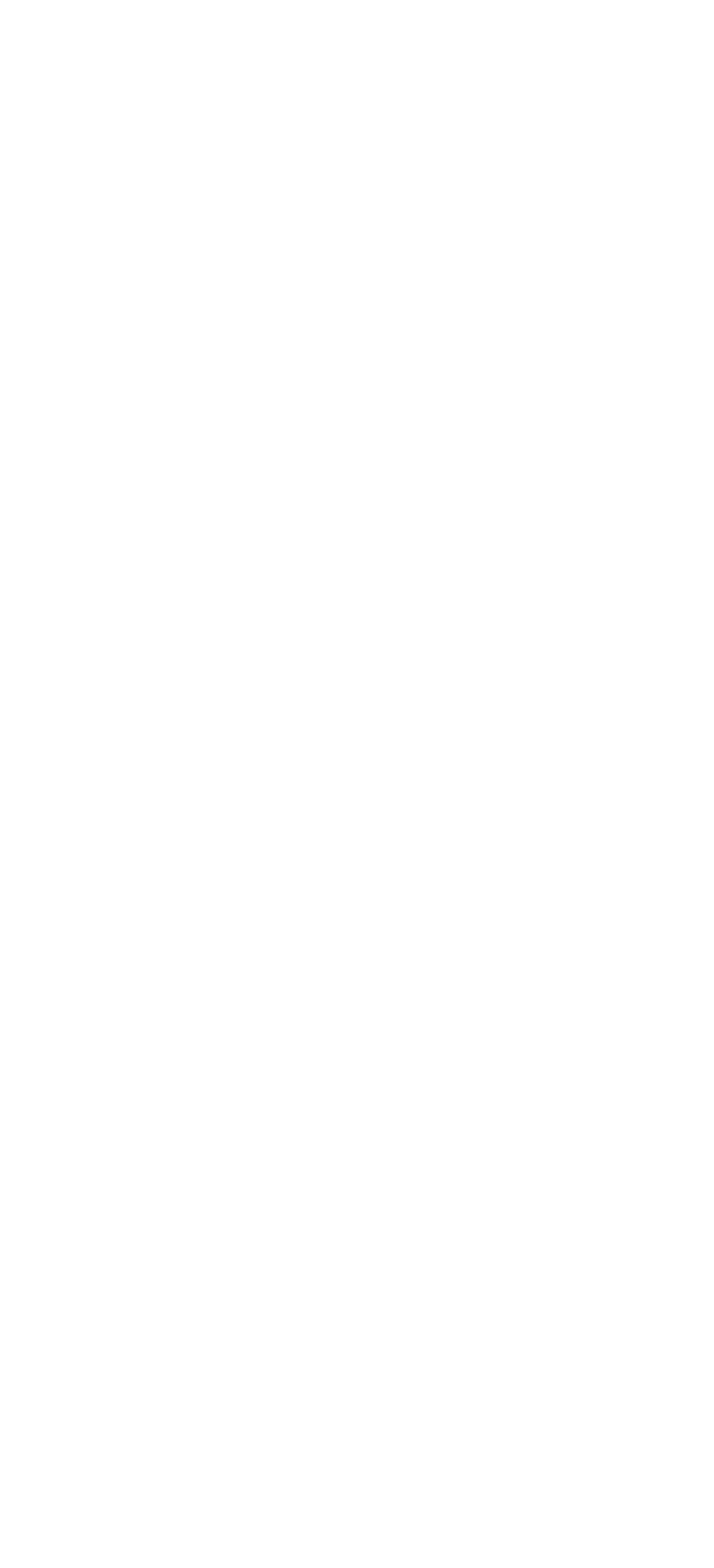Provide a brief response to the question using a single word or phrase: 
How many textboxes are required for the mother's details?

4